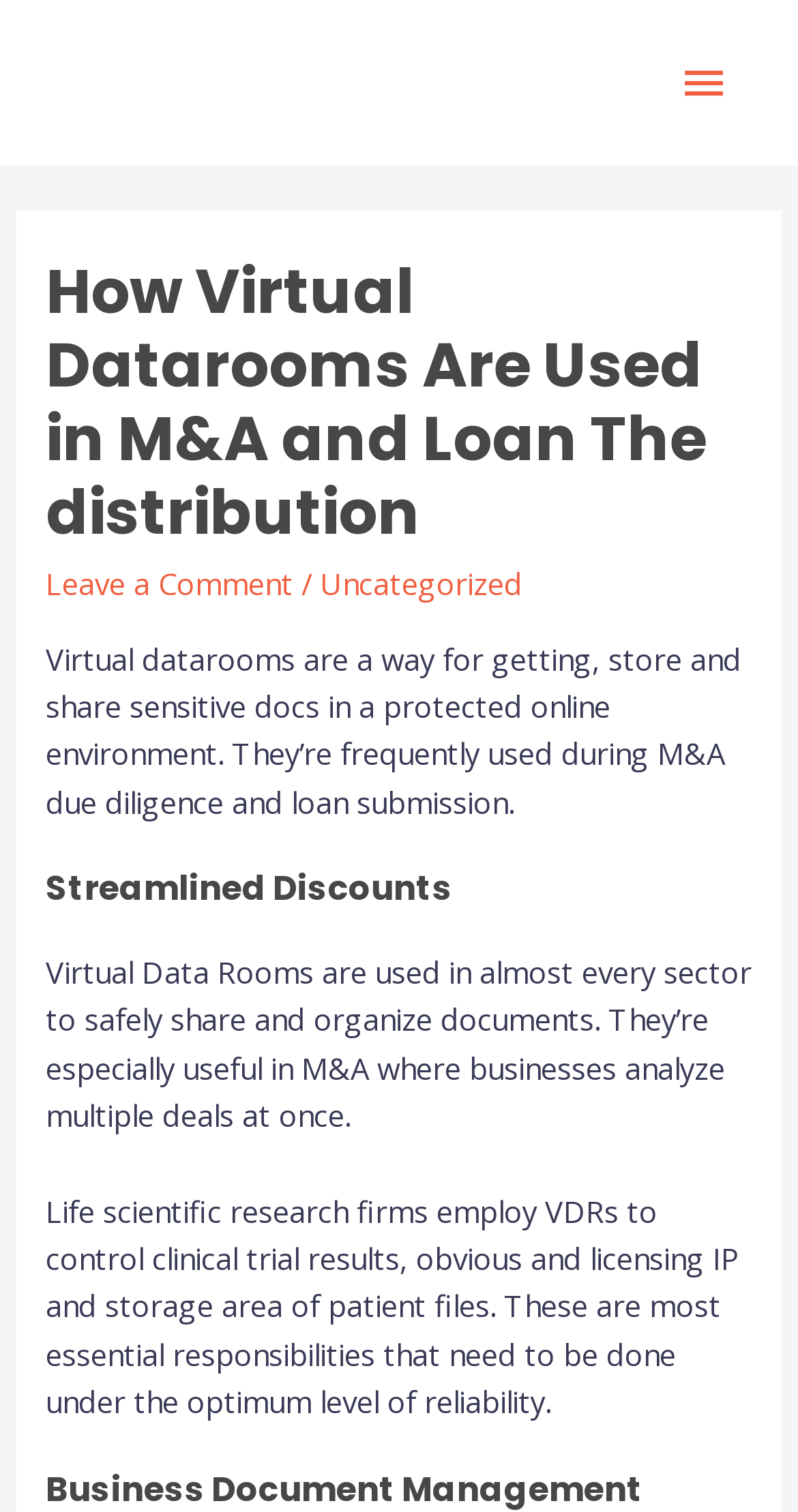In which sector are Virtual Data Rooms especially useful?
Please analyze the image and answer the question with as much detail as possible.

The static text element mentions that Virtual Data Rooms are especially useful in M&A, where businesses analyze multiple deals at once, indicating that M&A is a sector where Virtual Data Rooms are particularly valuable.